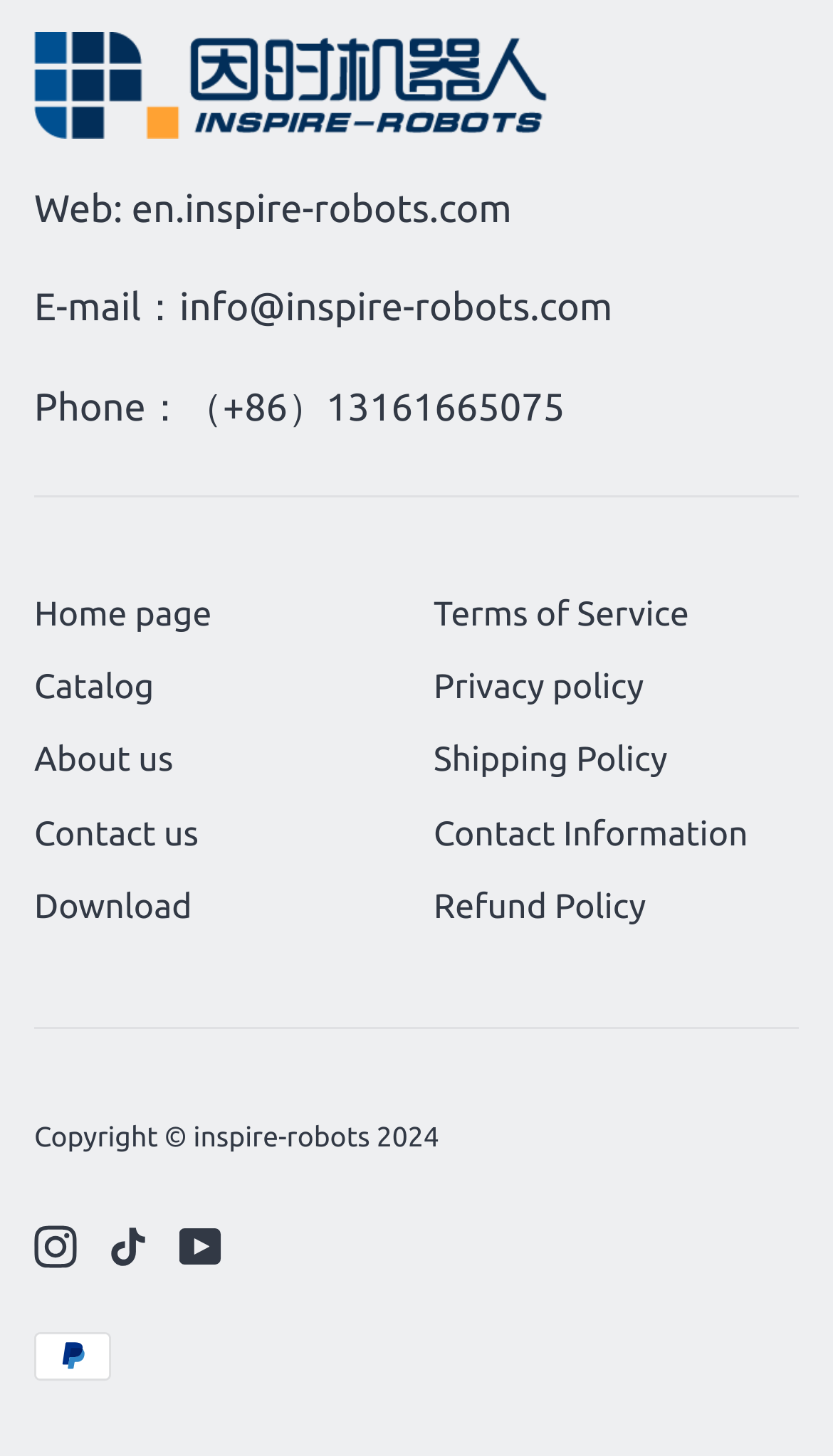Provide a thorough and detailed response to the question by examining the image: 
What payment method is accepted?

The payment method is represented by an image element at the bottom of the webpage, which displays the PayPal logo. The corresponding StaticText element is labeled as 'Paypal'.